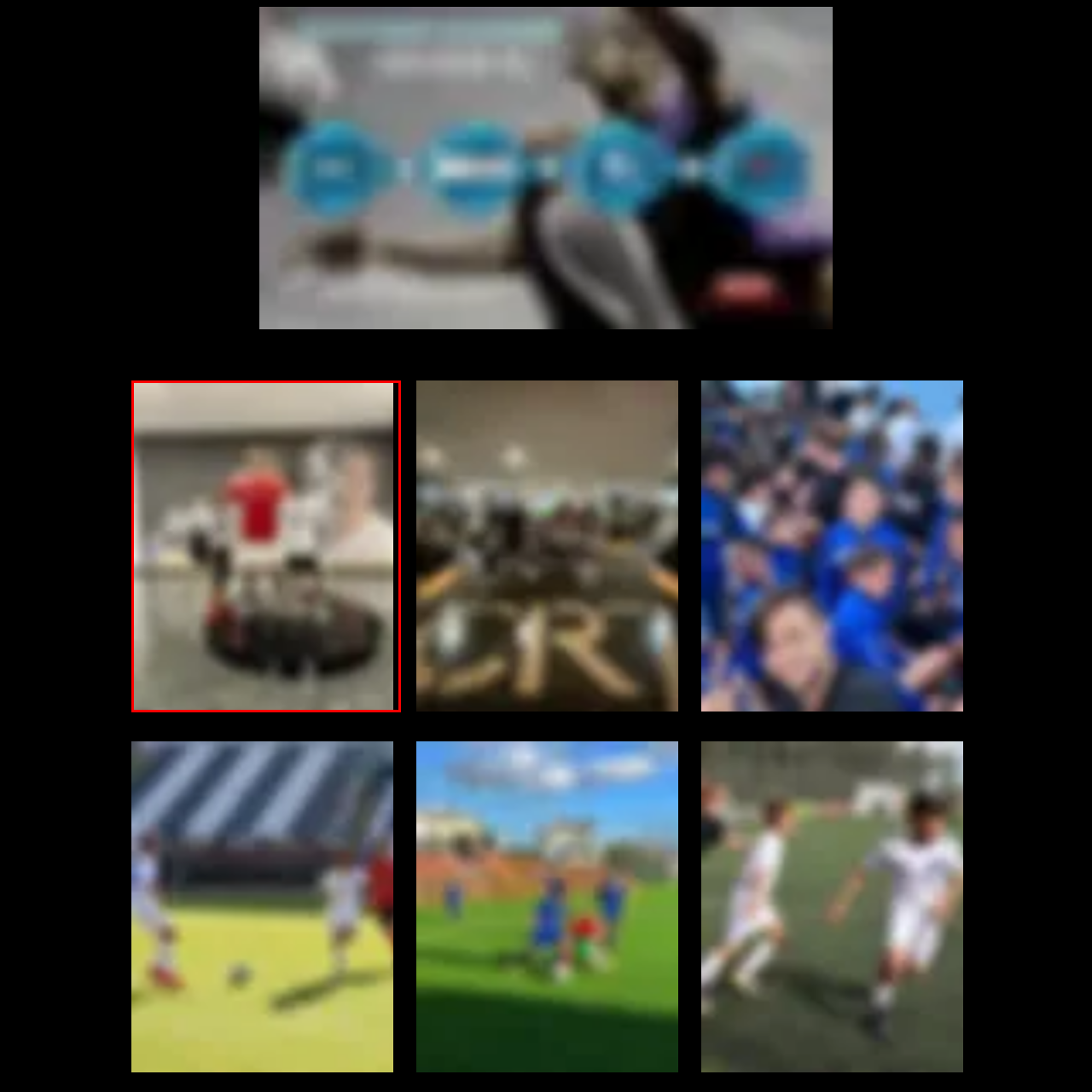What is the atmosphere hinted at in the background?
Look closely at the image inside the red bounding box and answer the question with as much detail as possible.

In the background, blurred figures or images hint at a celebratory atmosphere, likely tying into the sports context, evoking feelings of enthusiasm and engagement with the world of sports, celebrating achievements or commemorating a special event.